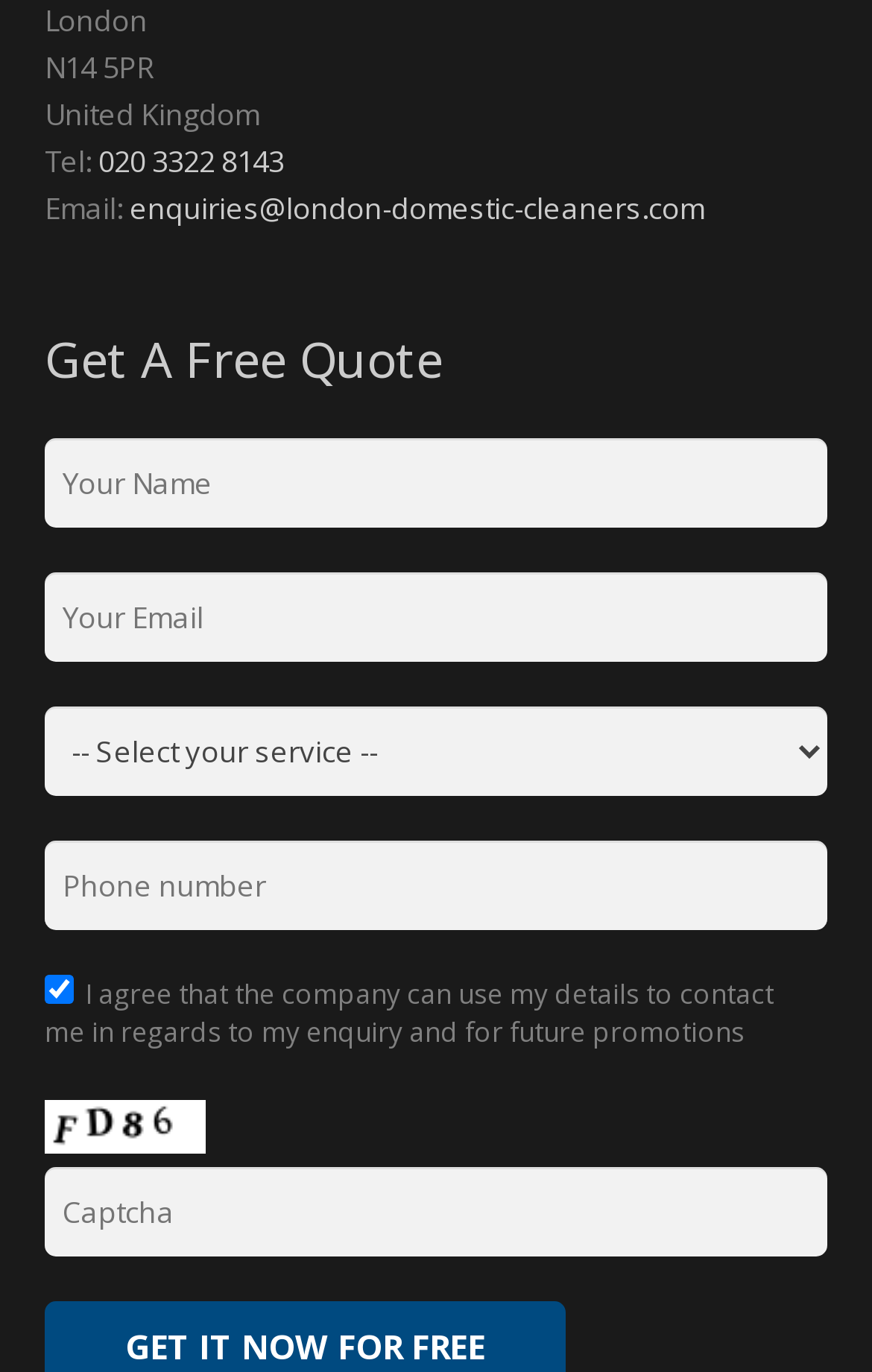Determine the bounding box coordinates of the element that should be clicked to execute the following command: "Input your phone number".

[0.051, 0.613, 0.949, 0.678]